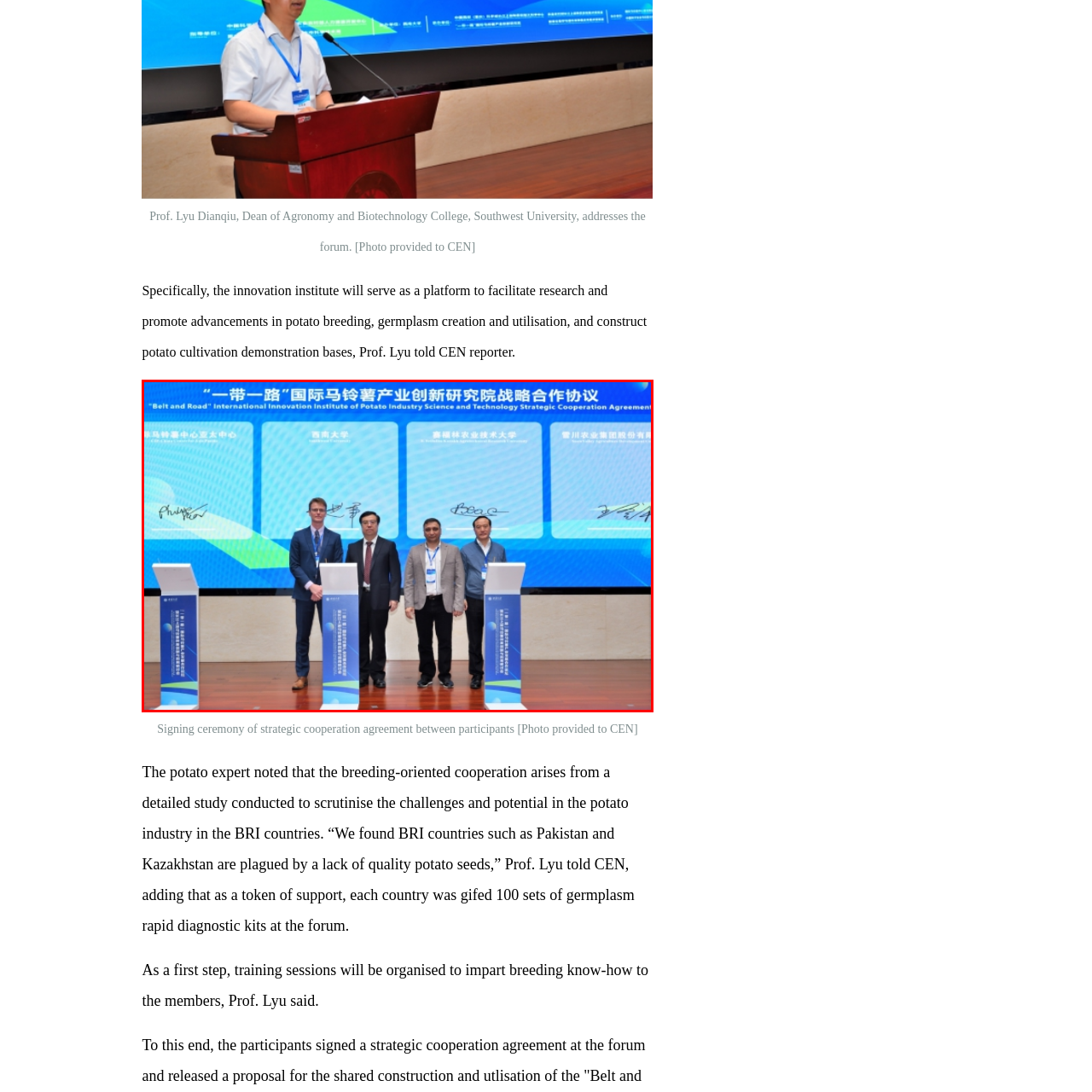What is the focus of the discussion among the leaders? Study the image bordered by the red bounding box and answer briefly using a single word or a phrase.

Potato breeding and industry advancements